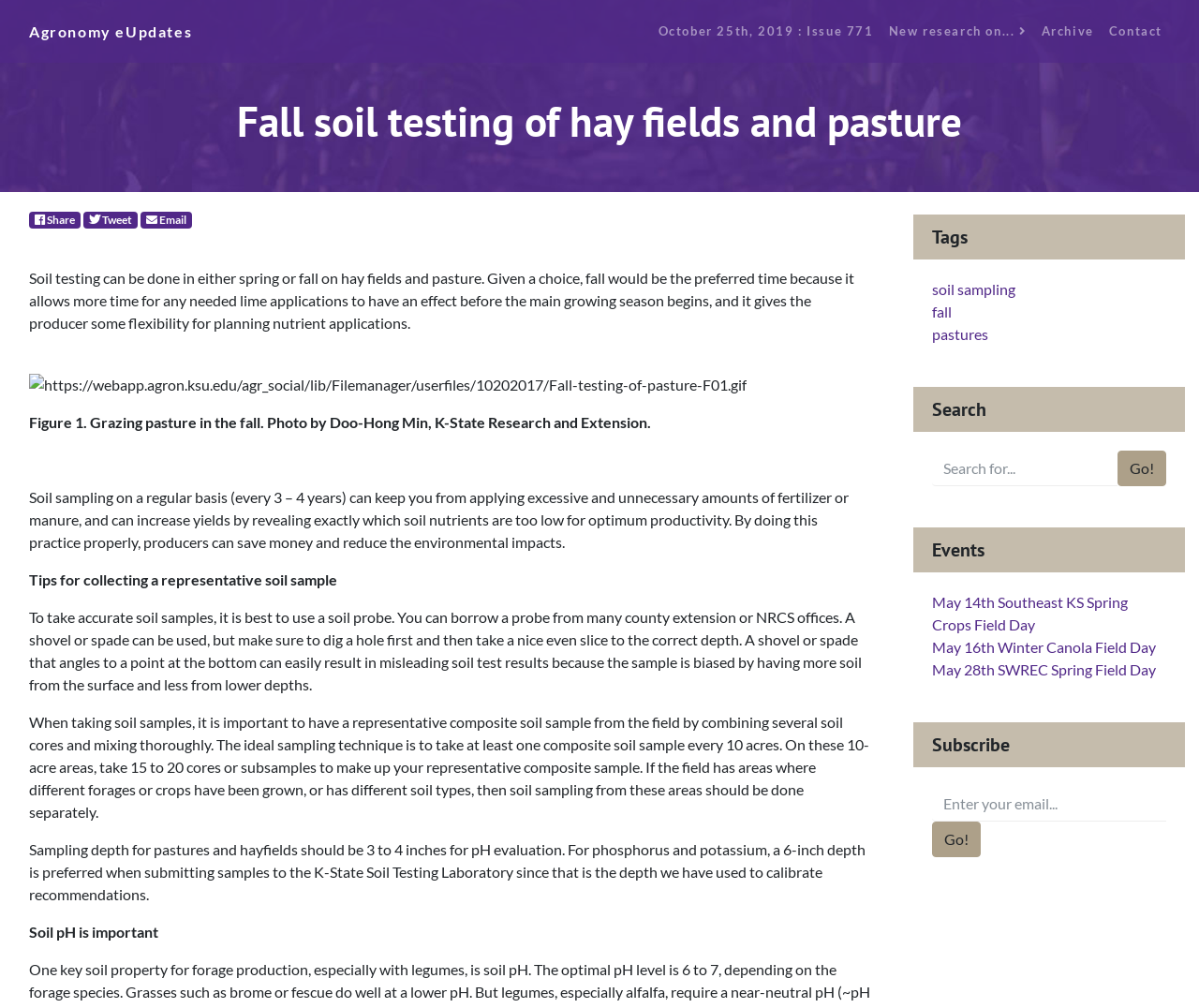Determine the bounding box coordinates for the area that should be clicked to carry out the following instruction: "Share on Facebook".

[0.024, 0.21, 0.067, 0.227]